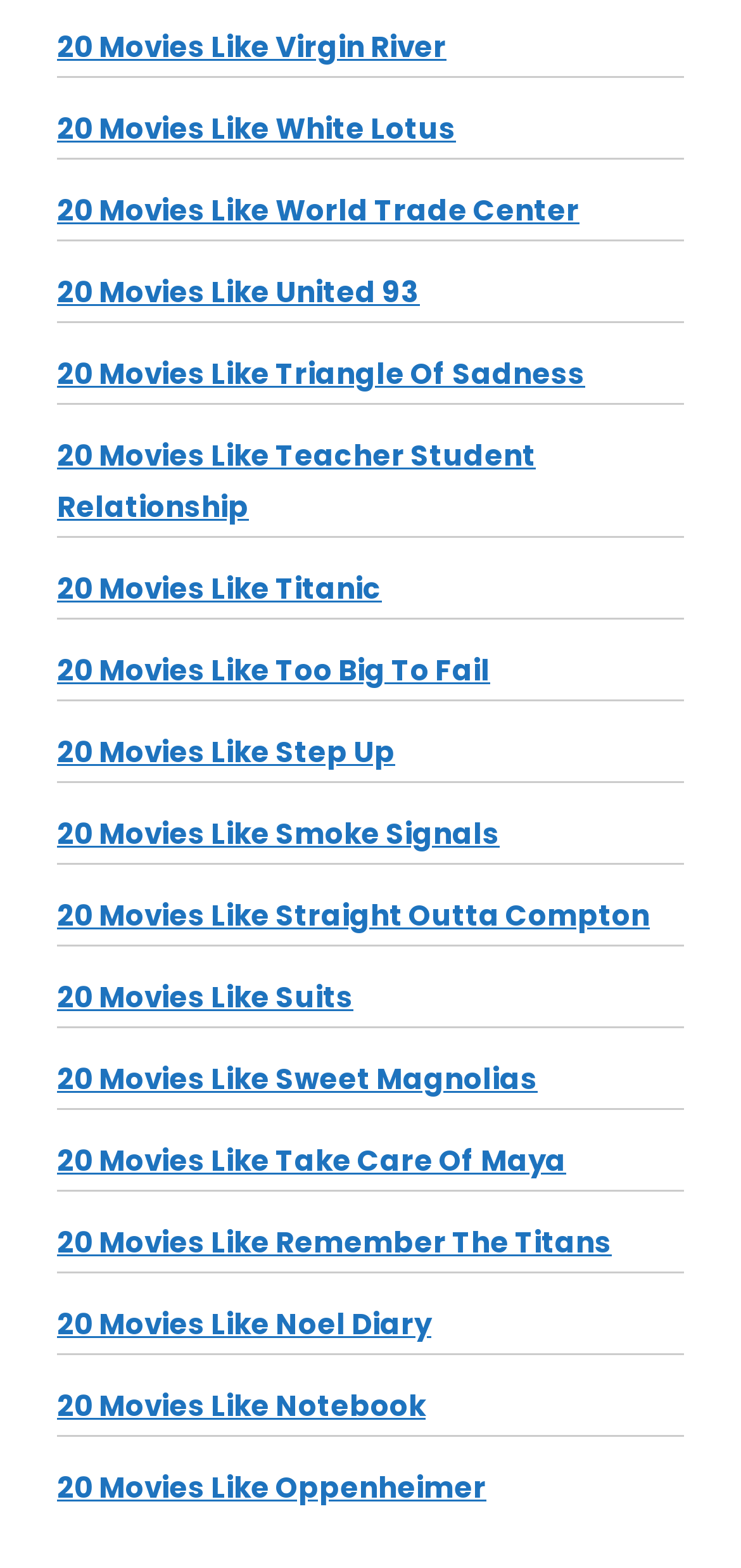Locate the bounding box coordinates of the area where you should click to accomplish the instruction: "view 20 Movies Like Titanic".

[0.077, 0.363, 0.515, 0.388]